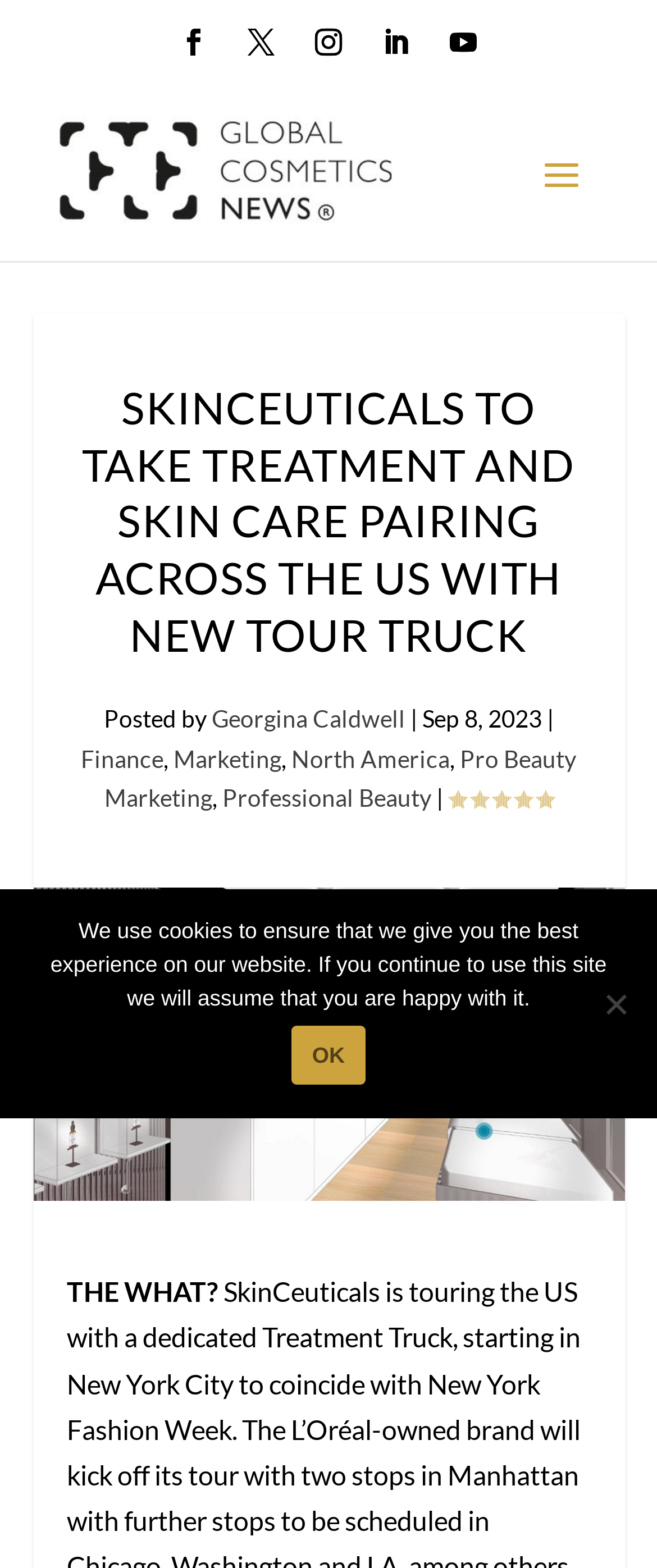Please determine the bounding box coordinates of the section I need to click to accomplish this instruction: "Learn more about Professional Beauty".

[0.338, 0.5, 0.656, 0.518]